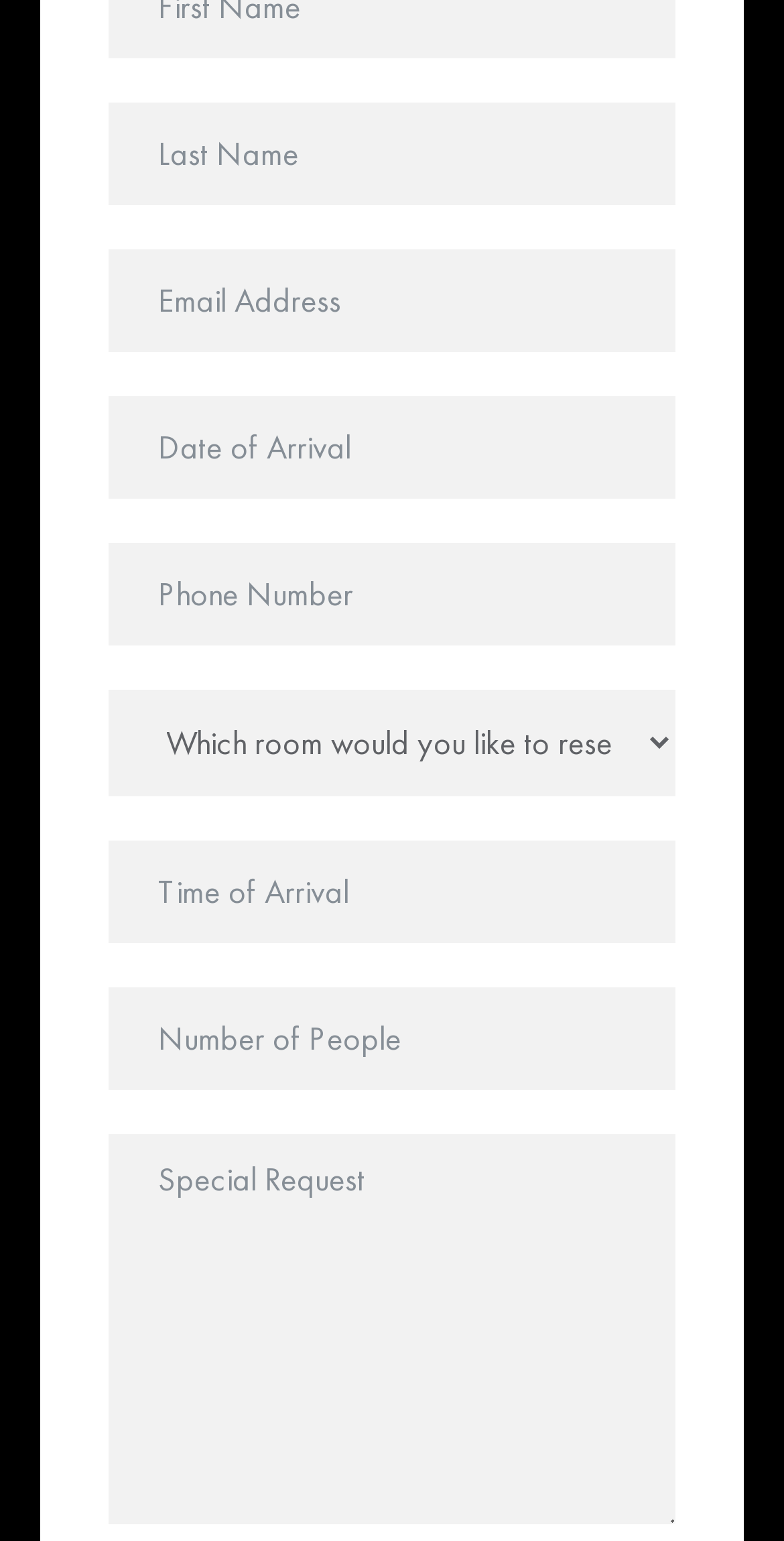Please identify the bounding box coordinates of the element that needs to be clicked to execute the following command: "Click Who are we?". Provide the bounding box using four float numbers between 0 and 1, formatted as [left, top, right, bottom].

None